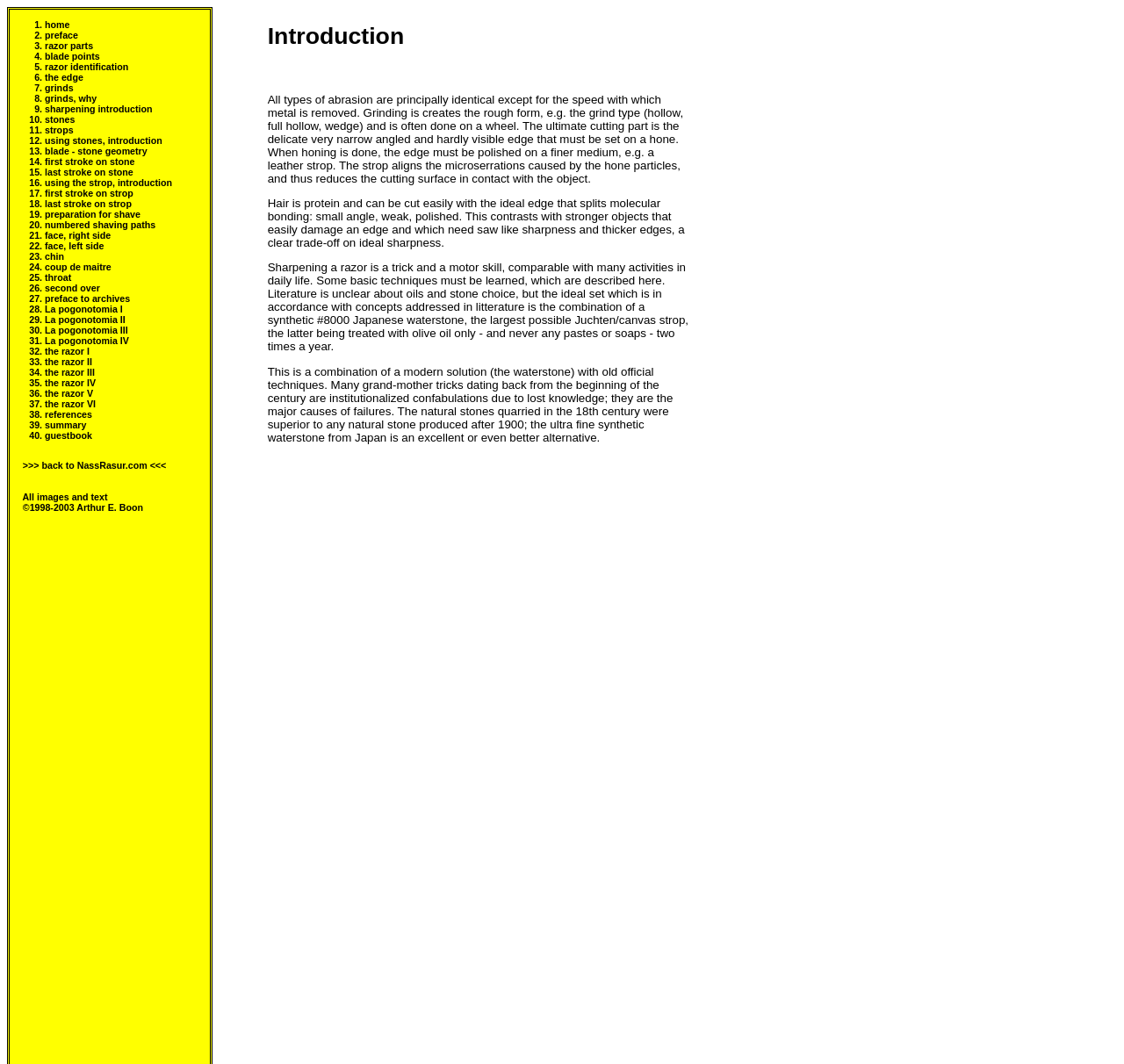Predict the bounding box for the UI component with the following description: "preface to archives".

[0.04, 0.275, 0.116, 0.285]